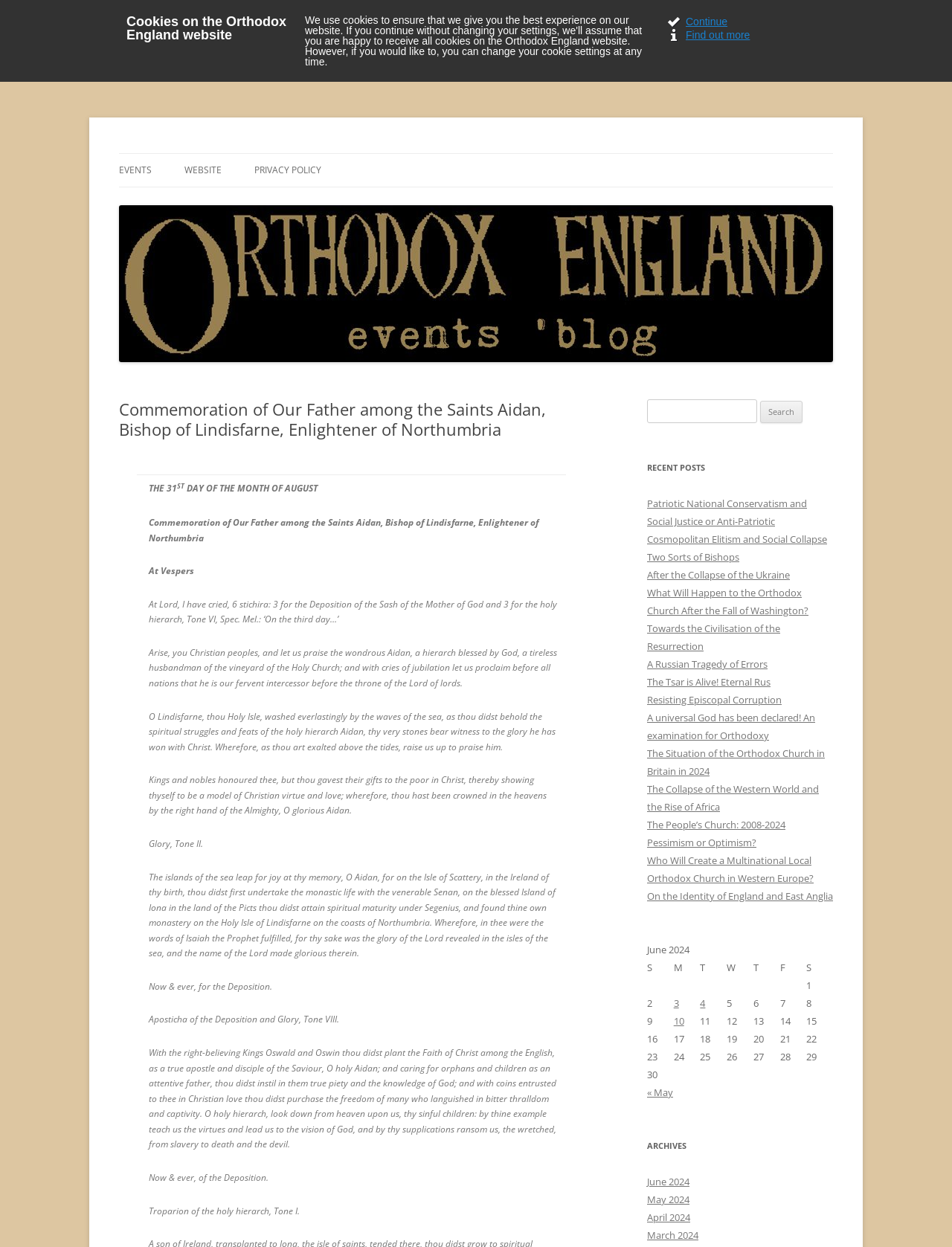What is the category of the link 'Patriotic National Conservatism and Social Justice or Anti-Patriotic Cosmopolitan Elitism and Social Collapse'?
Give a detailed and exhaustive answer to the question.

The link 'Patriotic National Conservatism and Social Justice or Anti-Patriotic Cosmopolitan Elitism and Social Collapse' is listed under the 'RECENT POSTS' section, indicating that it is a recent post on the website.